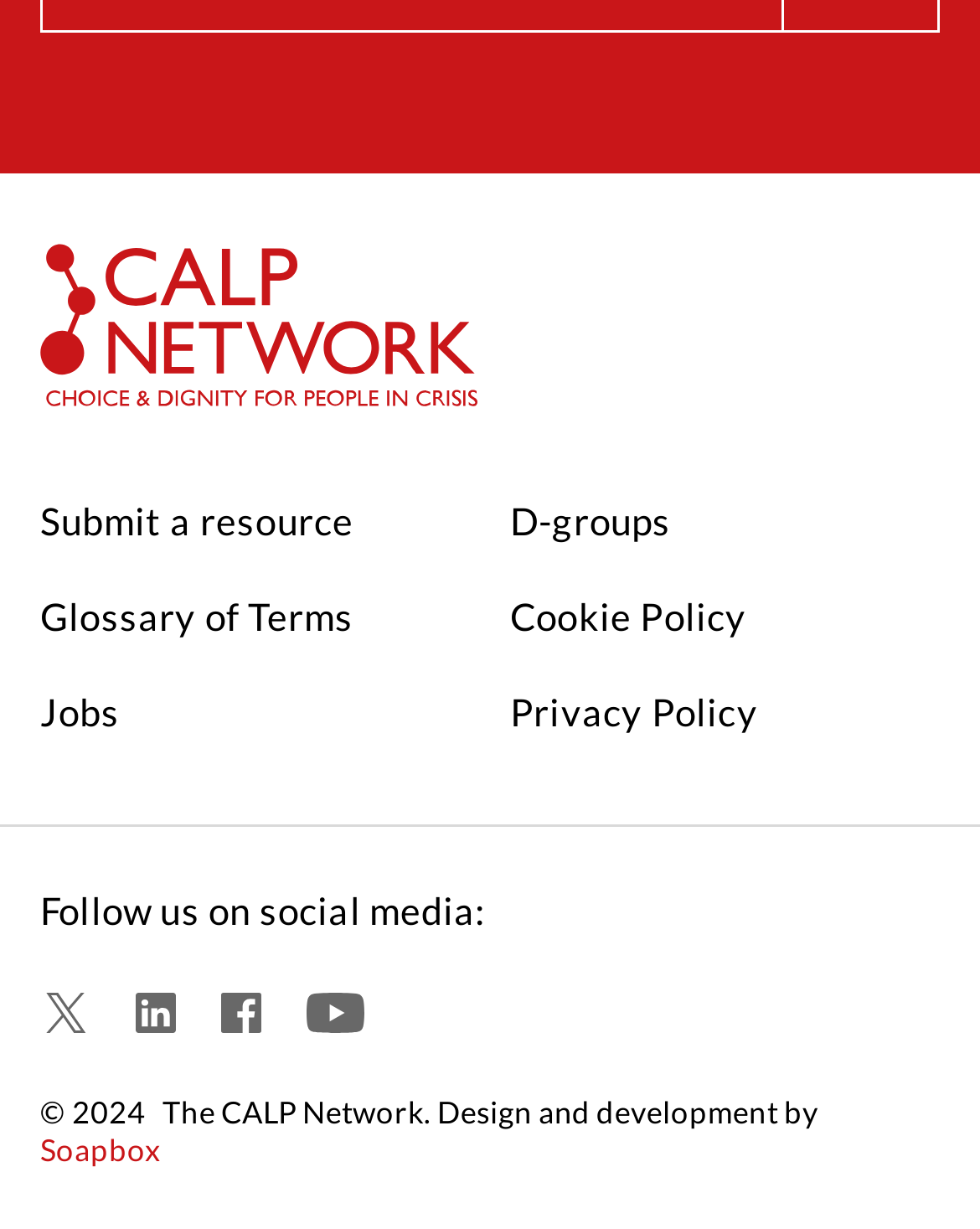Answer the following in one word or a short phrase: 
What is the first social media platform listed?

Twitter